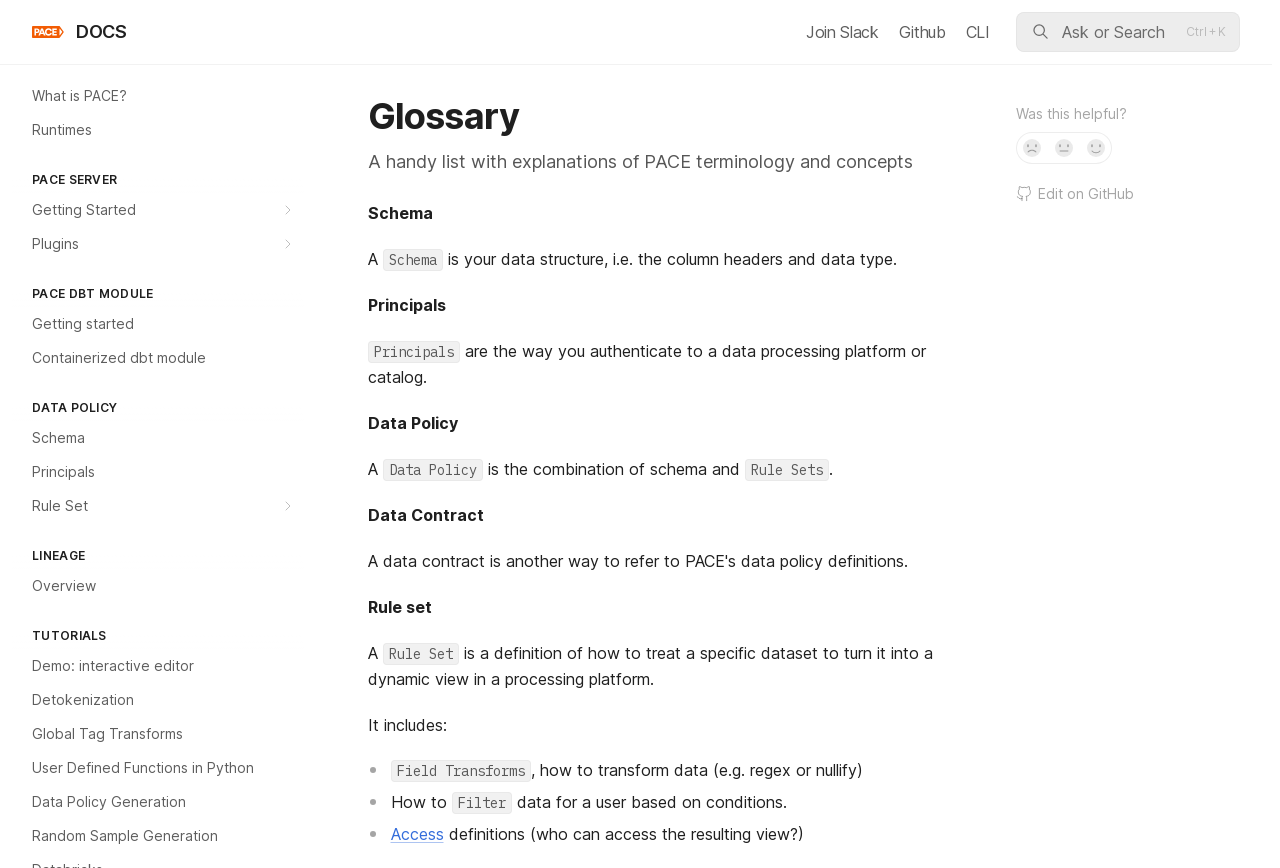Locate and provide the bounding box coordinates for the HTML element that matches this description: "English".

None